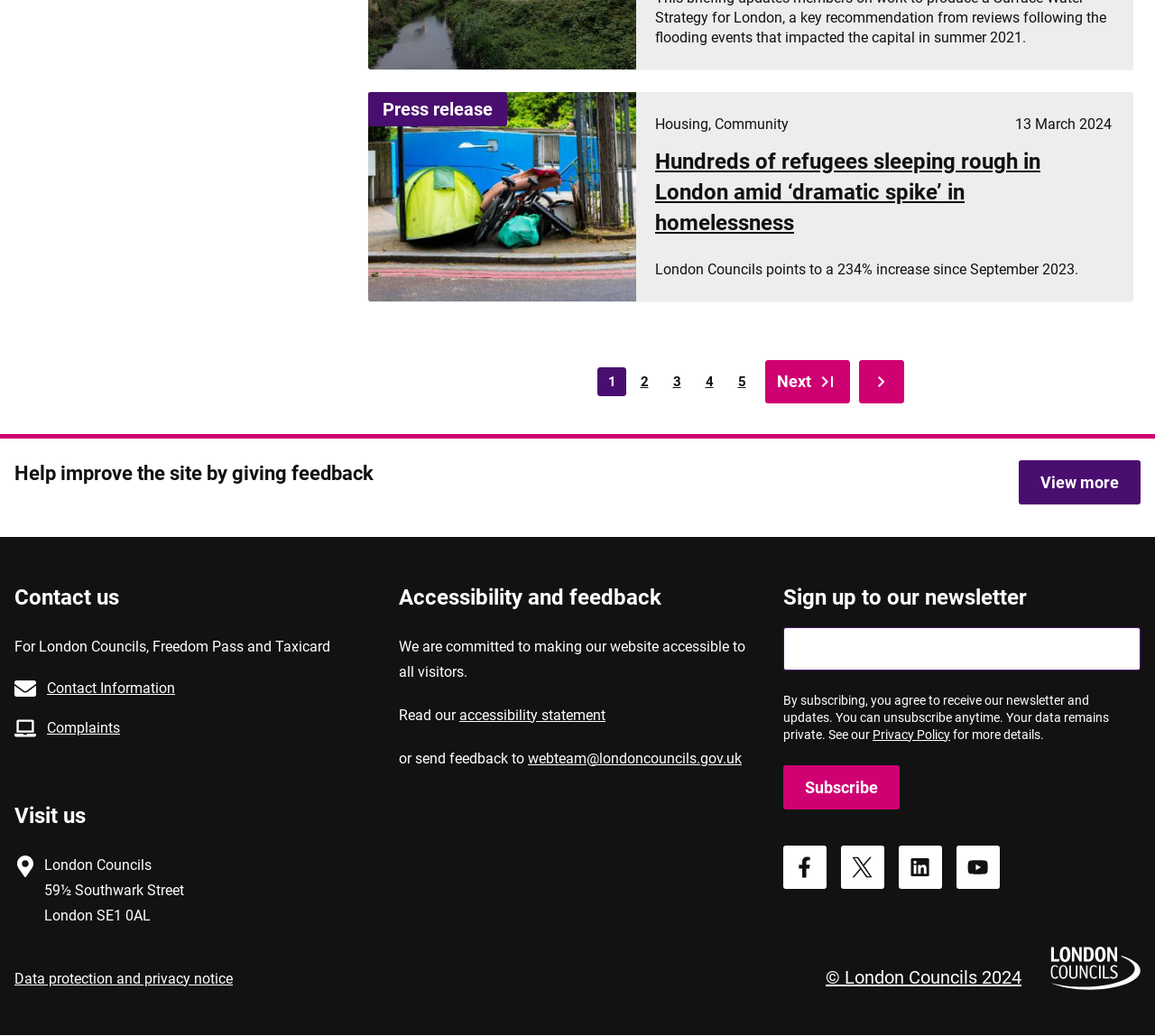Predict the bounding box of the UI element that fits this description: "Complaints".

[0.012, 0.692, 0.298, 0.713]